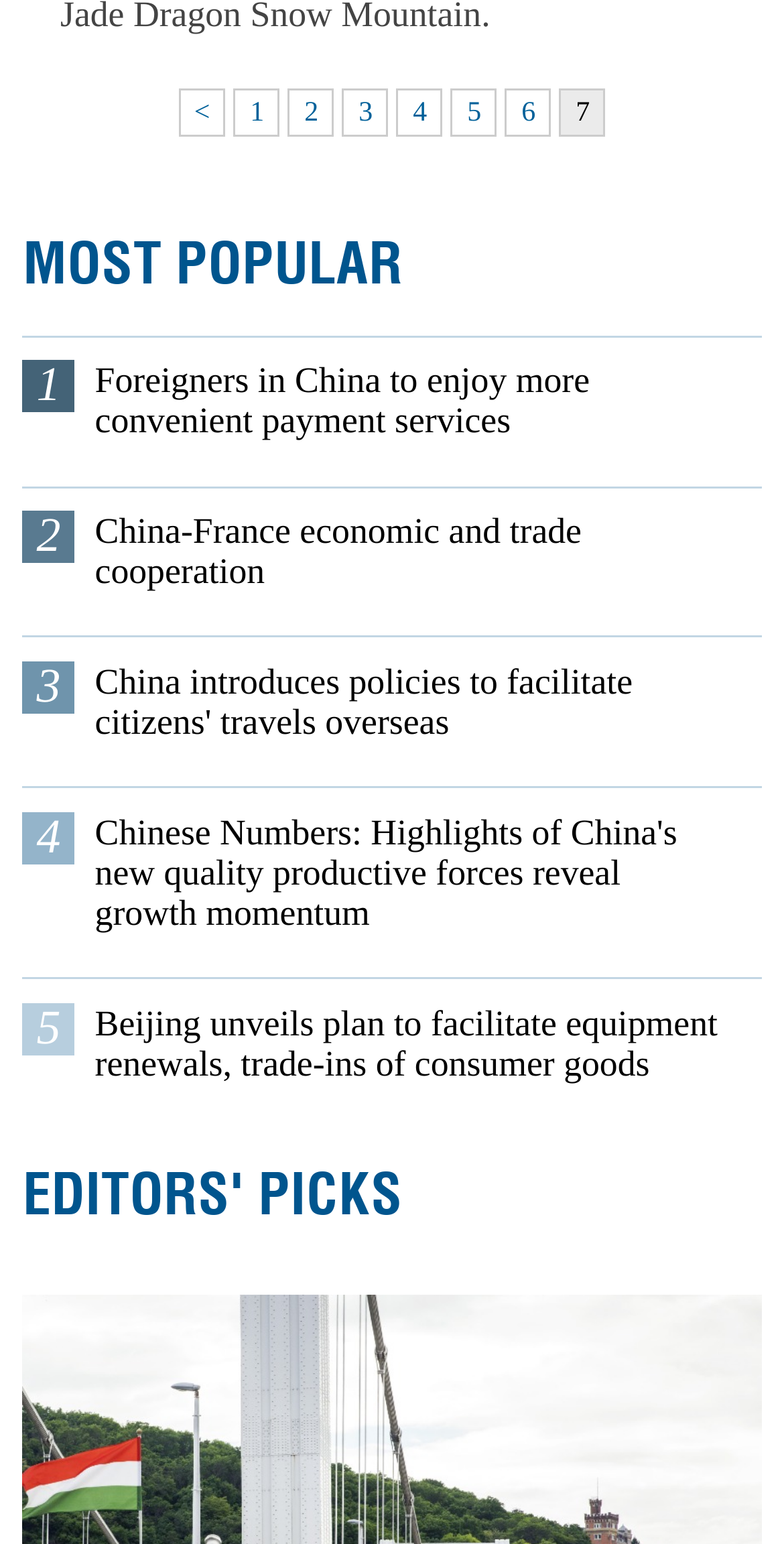Using the given description, provide the bounding box coordinates formatted as (top-left x, top-left y, bottom-right x, bottom-right y), with all values being floating point numbers between 0 and 1. Description: 5

[0.576, 0.057, 0.634, 0.088]